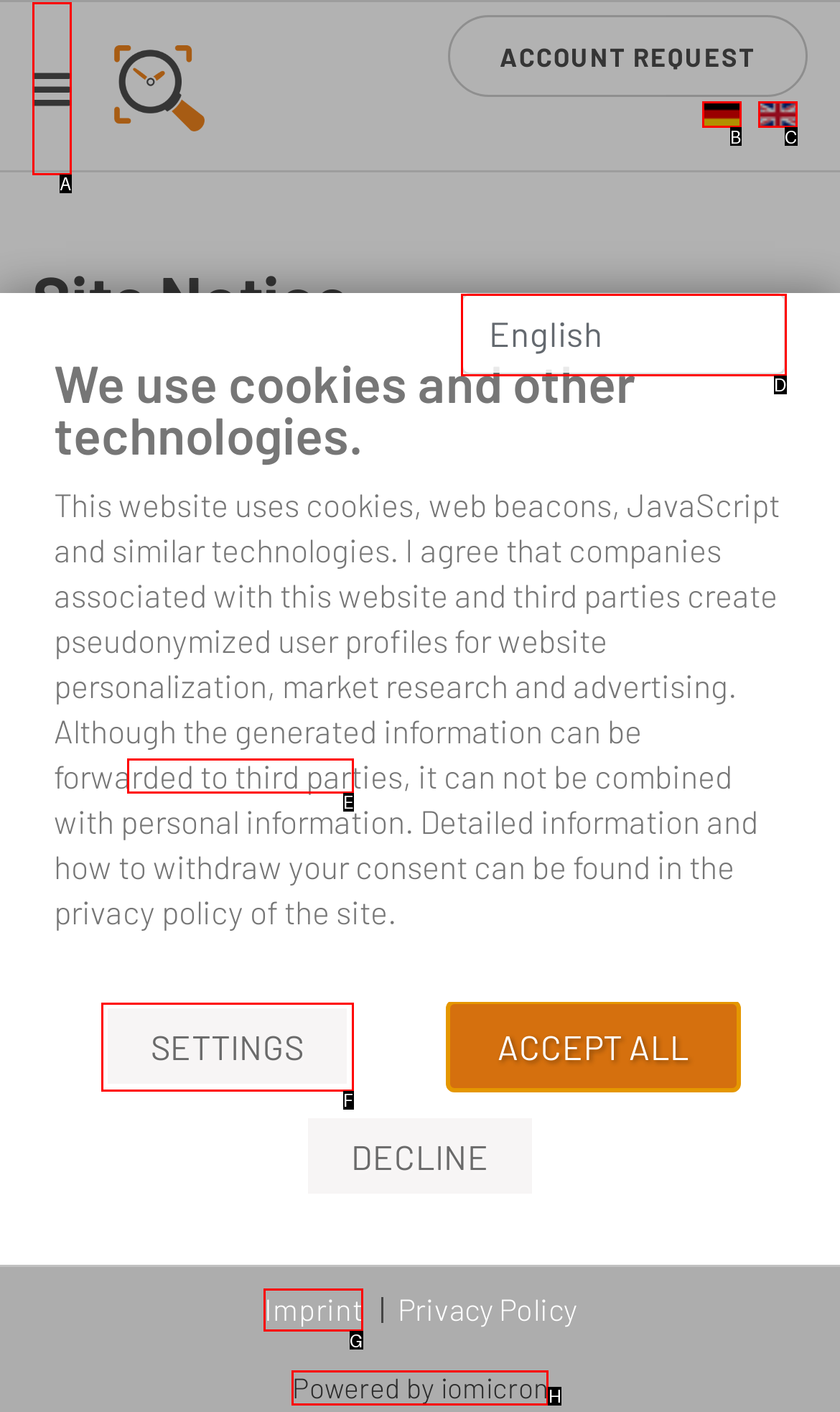For the given instruction: View imprint, determine which boxed UI element should be clicked. Answer with the letter of the corresponding option directly.

G